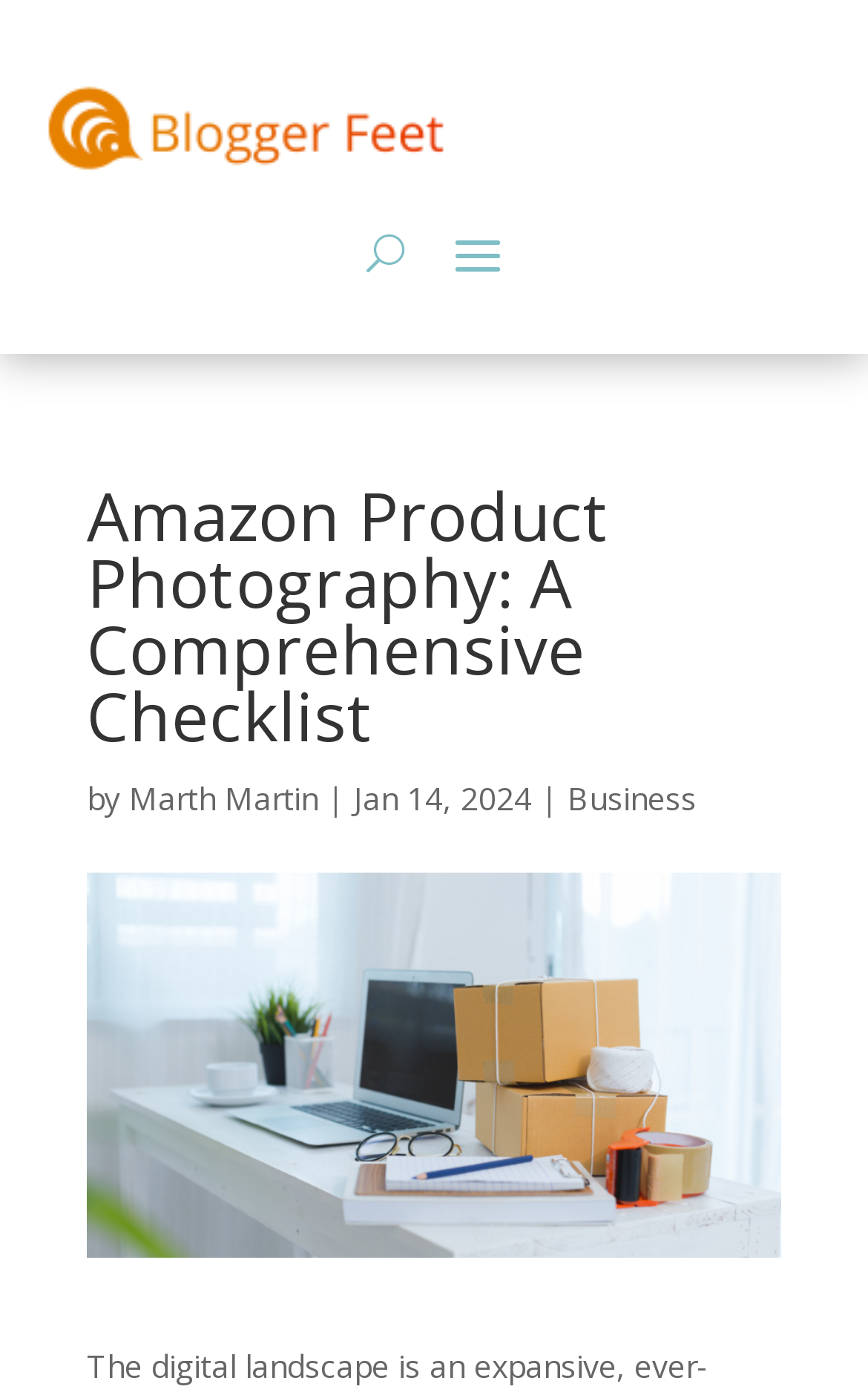What is the author of the article?
Look at the image and respond with a single word or a short phrase.

Marth Martin